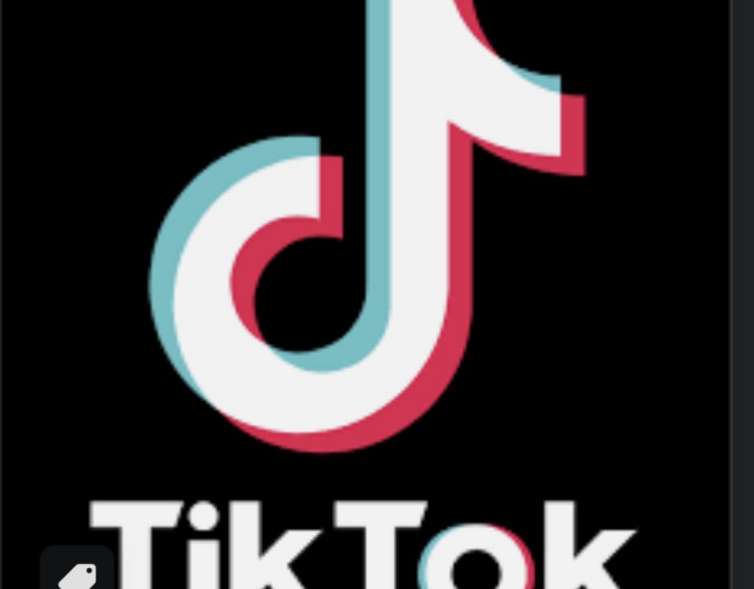What shape is the musical note in the logo?
Based on the image, please offer an in-depth response to the question.

The caption describes the design of the logo as a dynamic combination of colors, with the iconic musical note shape in vibrant shades of teal and pink, indicating that the shape of the musical note is a key part of the logo's design.